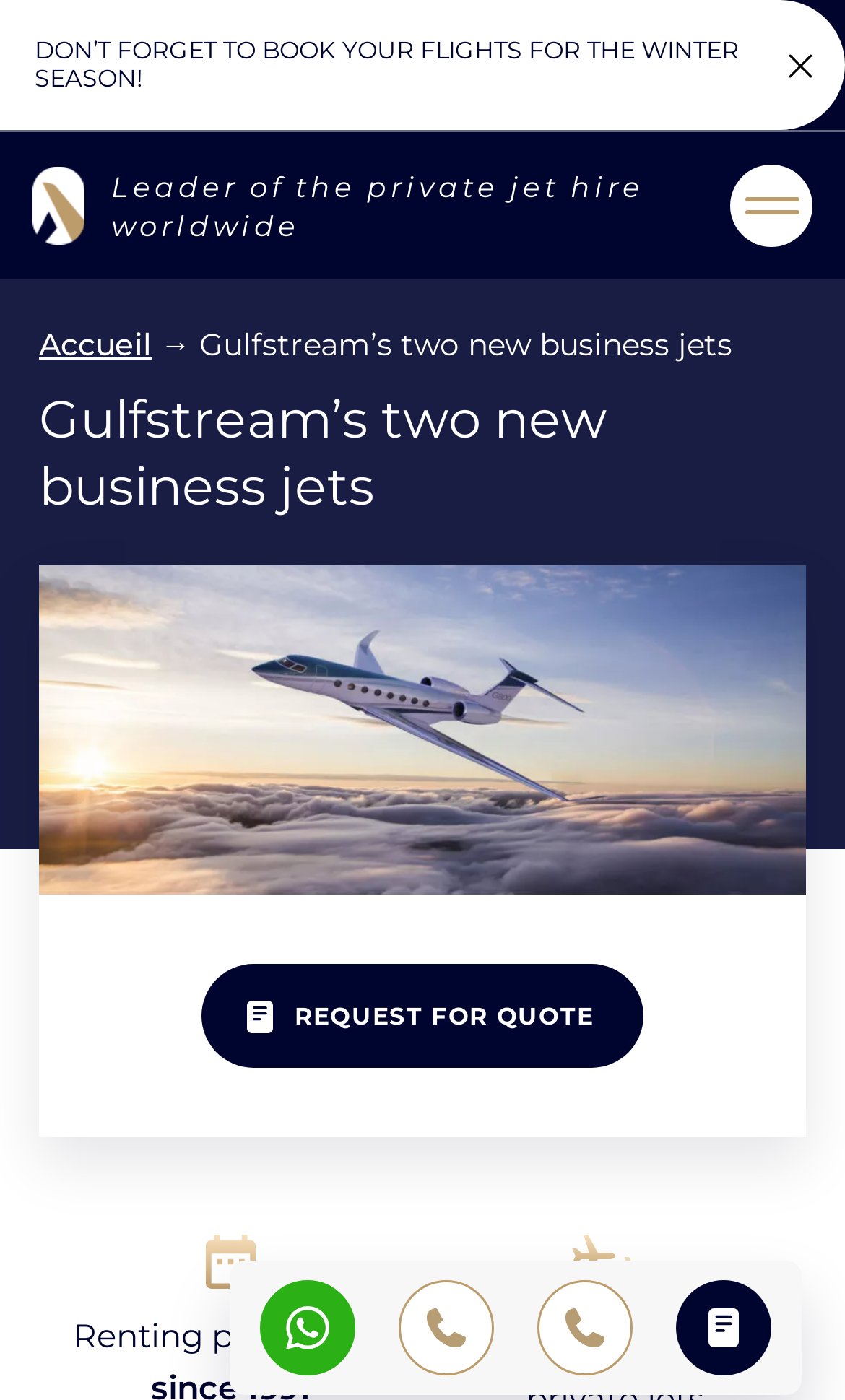Offer a thorough description of the webpage.

This webpage is about Gulfstream's two new business jets, the G400 and G800. At the top left, there is a link to access the menu and another link to access the content. Below these links, there is a prominent static text announcing "DON'T FORGET TO BOOK YOUR FLIGHTS FOR THE WINTER SEASON!".

On the top right, there is a button with no text, and next to it, there are three links: "What's App AeroAffaires", "Call AeroAffaires", and another "Call AeroAffaires". Further to the right, there is a "REQUEST FOR QUOTE" link.

Below the top section, there is a search bar with a "Search" button and a static text "SEARCH" inside it. To the left of the search bar, there is a link to "AEROAFFAIRES" and a static text describing the company as the "Leader of the private jet hire worldwide".

On the right side, there is a button to open or close the navigation menu. When opened, the navigation menu displays a header with links to "Accueil" and a heading "Gulfstream's two new business jets". Below the heading, there is an image of the Gulfstream G800.

Further down, there is a "REQUEST FOR QUOTE" link, followed by an image and a static text "Renting private jets". At the bottom, there are two more images and a static text "8500".